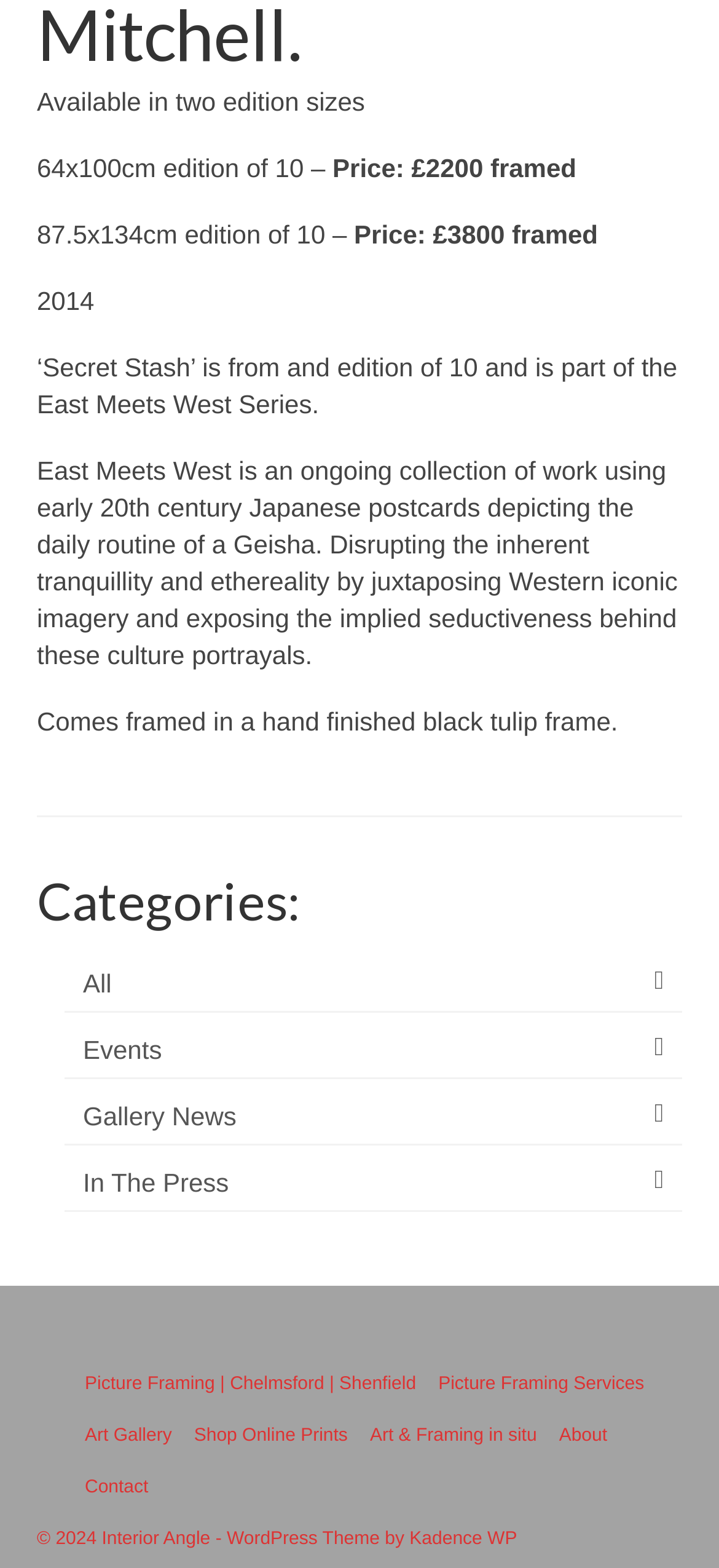What is the price of the 64x100cm edition?
Answer the question with a single word or phrase derived from the image.

£2200 framed